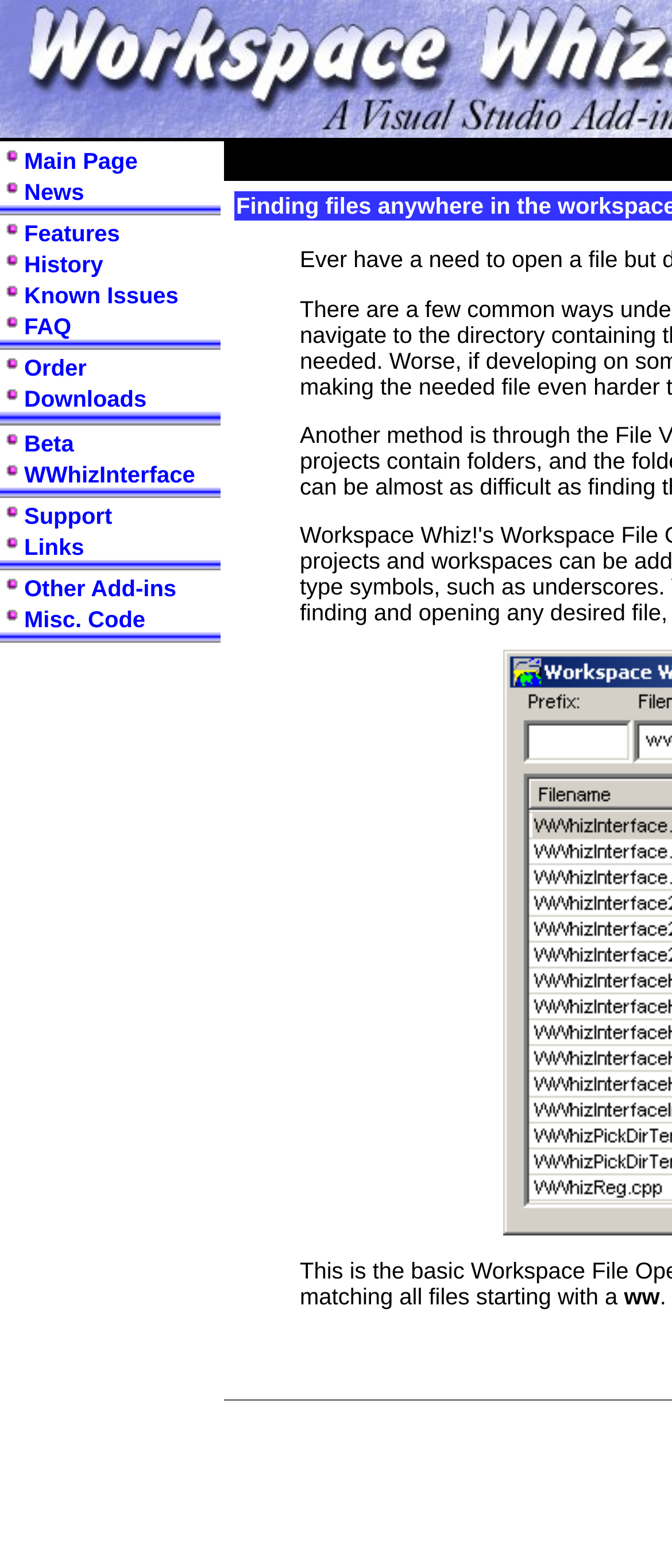How many links are available on the main page?
Look at the screenshot and respond with a single word or phrase.

17